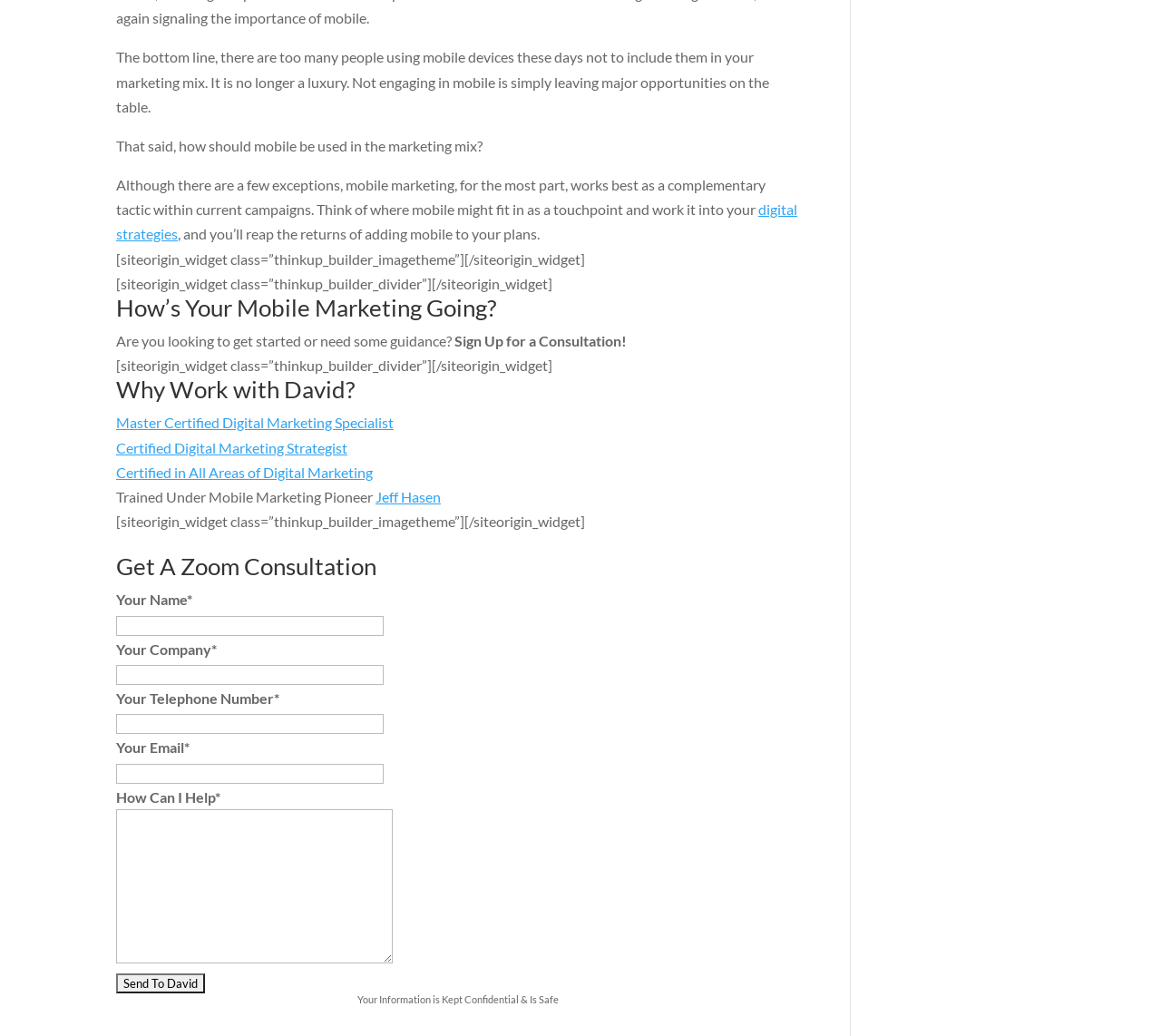Please find and report the bounding box coordinates of the element to click in order to perform the following action: "Click the 'Send To David' button". The coordinates should be expressed as four float numbers between 0 and 1, in the format [left, top, right, bottom].

[0.1, 0.94, 0.177, 0.959]